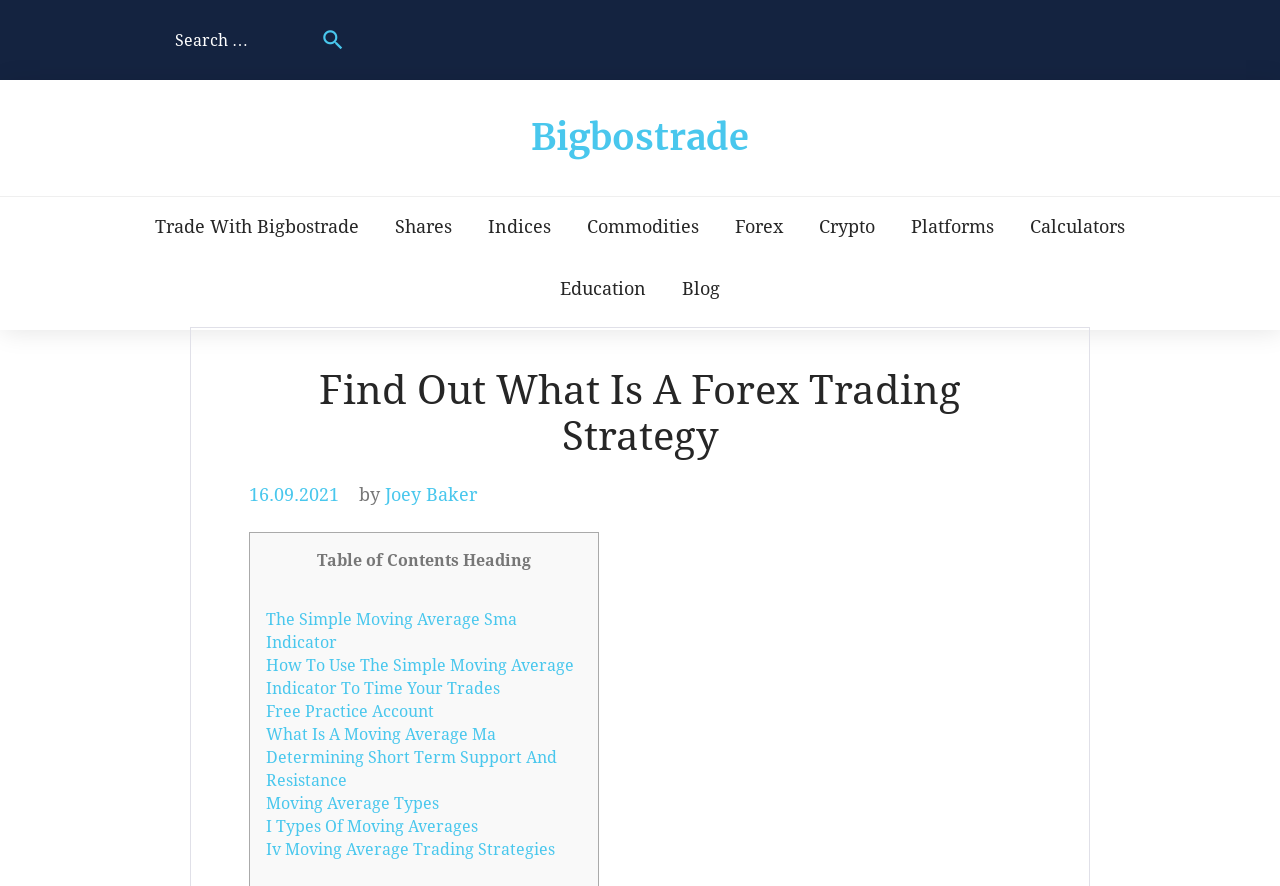Extract the bounding box coordinates for the described element: "Joey Baker". The coordinates should be represented as four float numbers between 0 and 1: [left, top, right, bottom].

[0.301, 0.547, 0.373, 0.57]